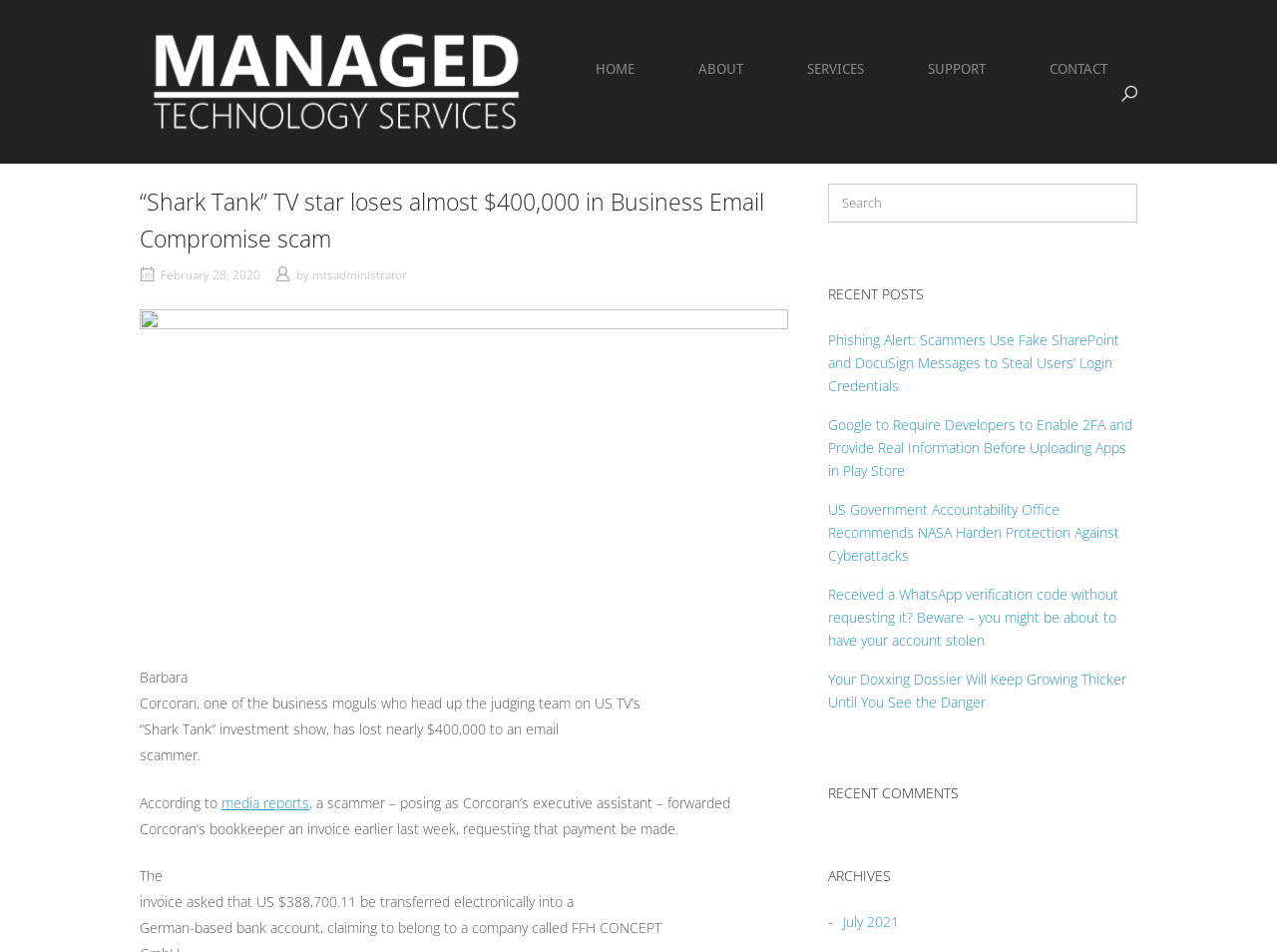What type of posts are listed under 'RECENT POSTS'?
Please provide a comprehensive answer based on the information in the image.

The webpage lists several recent posts under the 'RECENT POSTS' section, and they all appear to be related to cybersecurity, such as phishing alerts, cybersecurity recommendations, and warnings about online scams.